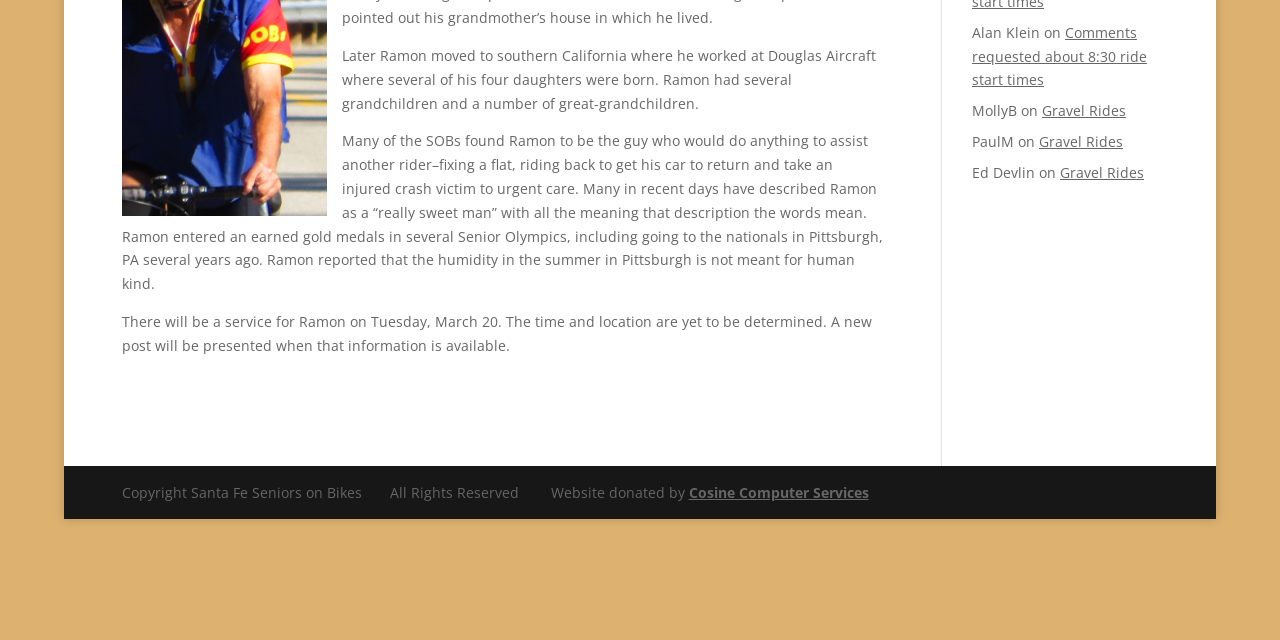Predict the bounding box for the UI component with the following description: "Gravel Rides".

[0.814, 0.158, 0.88, 0.188]